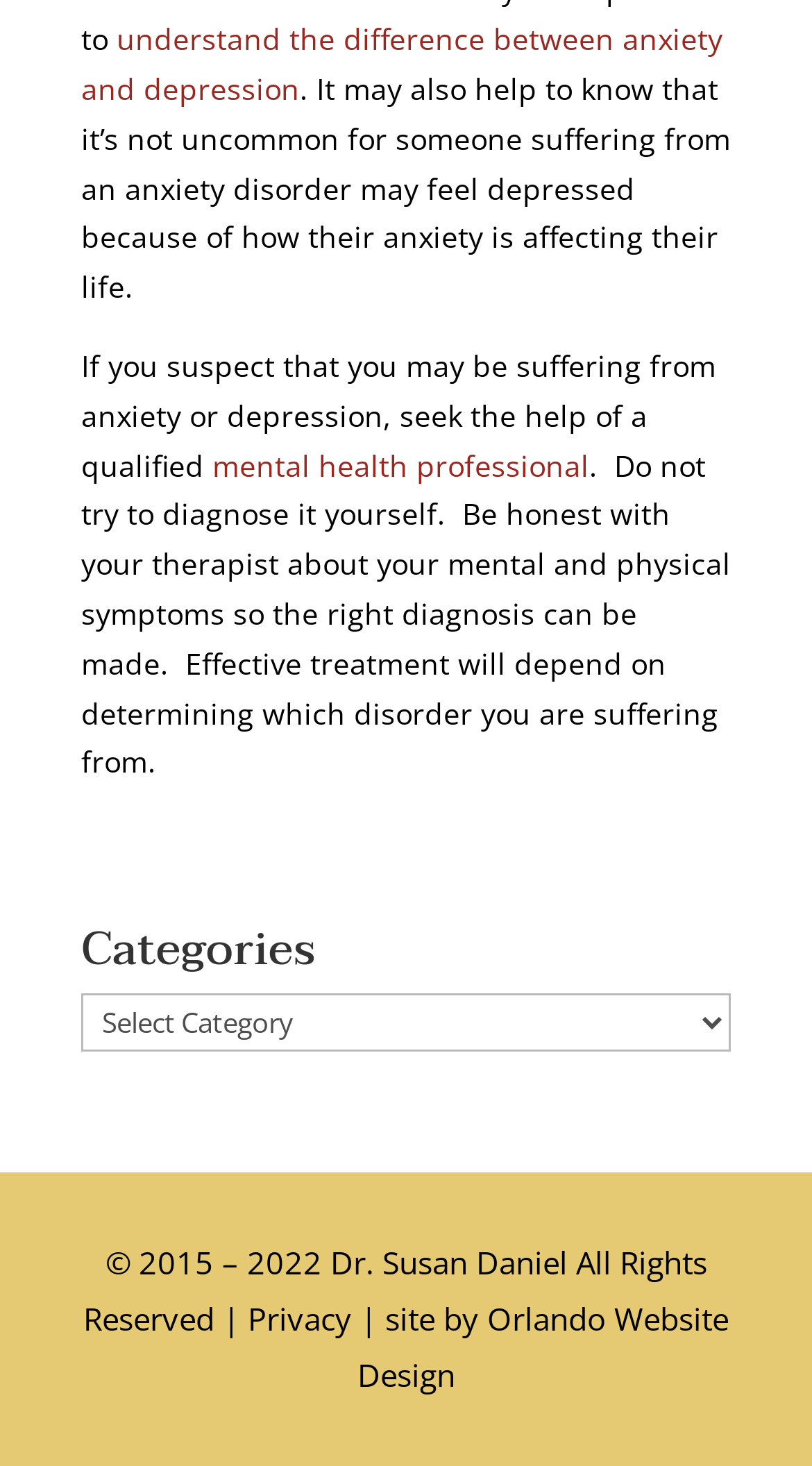What year does the copyright start?
Based on the image content, provide your answer in one word or a short phrase.

2015